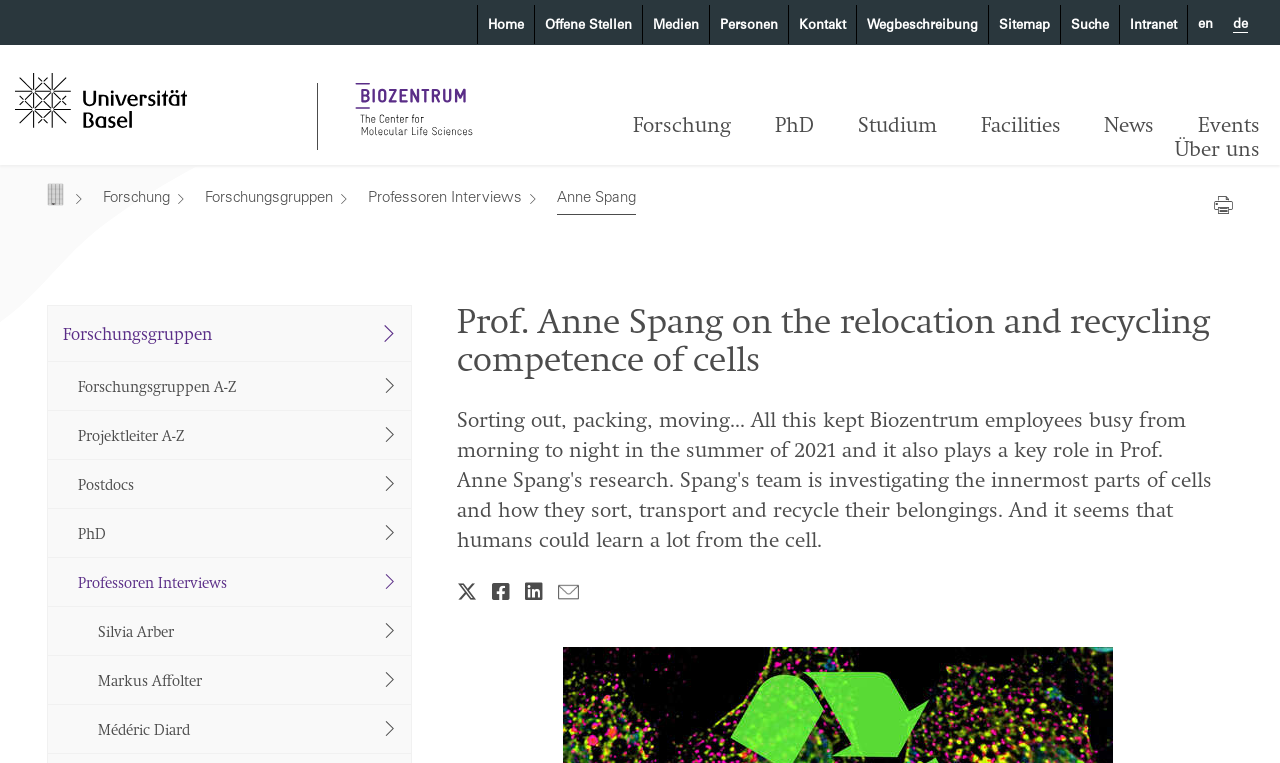Give a one-word or one-phrase response to the question:
What is the university affiliation of Anne Spang?

University of Basel